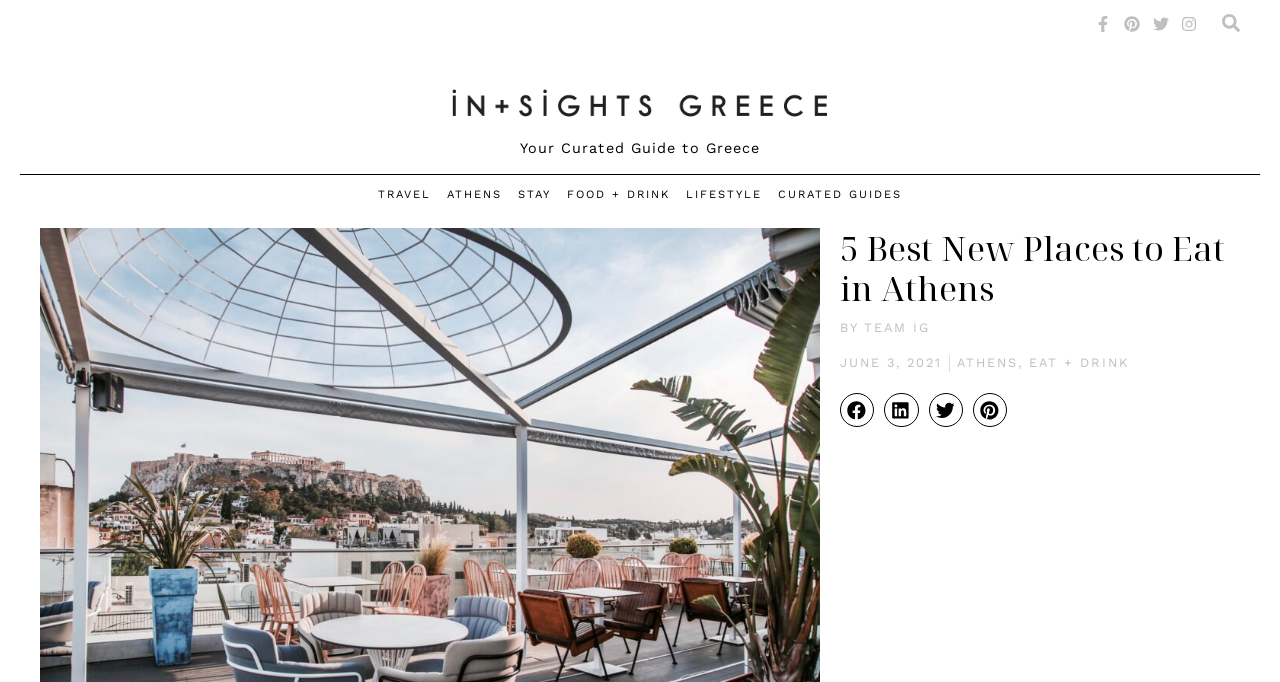Give the bounding box coordinates for this UI element: "Curated Guides". The coordinates should be four float numbers between 0 and 1, arranged as [left, top, right, bottom].

[0.608, 0.271, 0.705, 0.301]